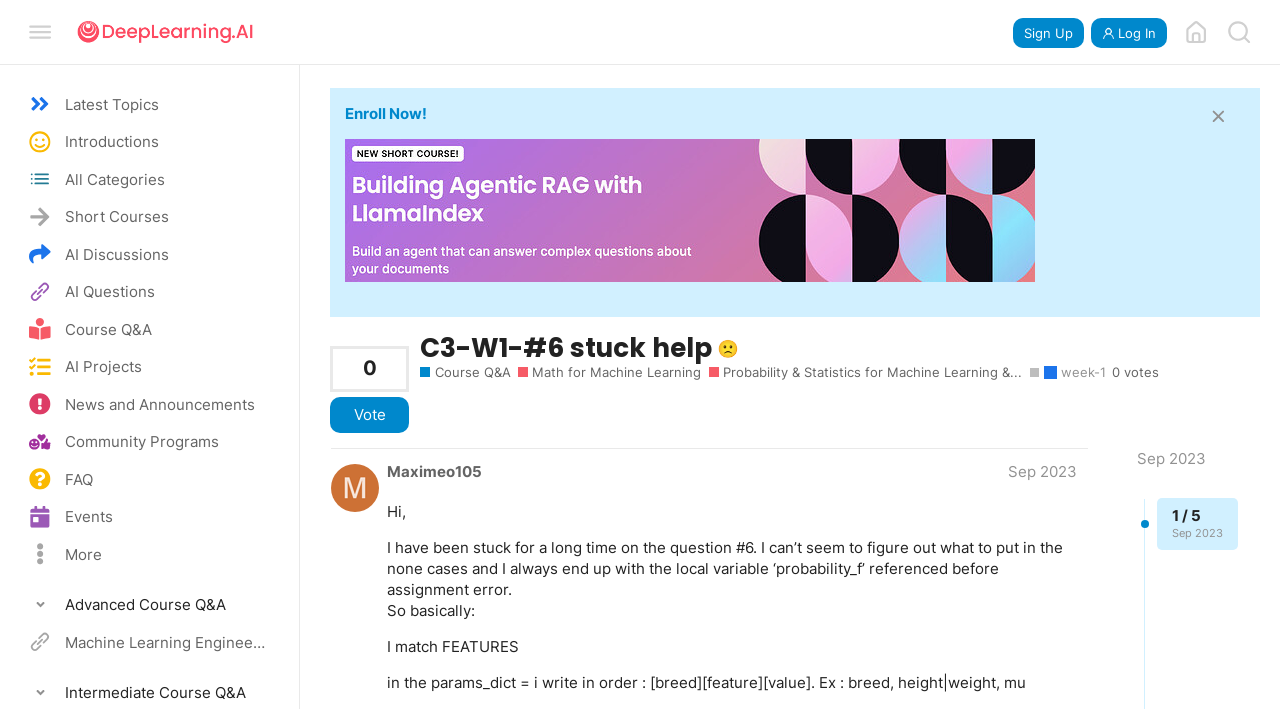What is the error the user is experiencing?
Provide a detailed and extensive answer to the question.

The user is experiencing an error where the local variable 'probability_f' is being referenced before it is assigned, which is mentioned in the user's question on the webpage.